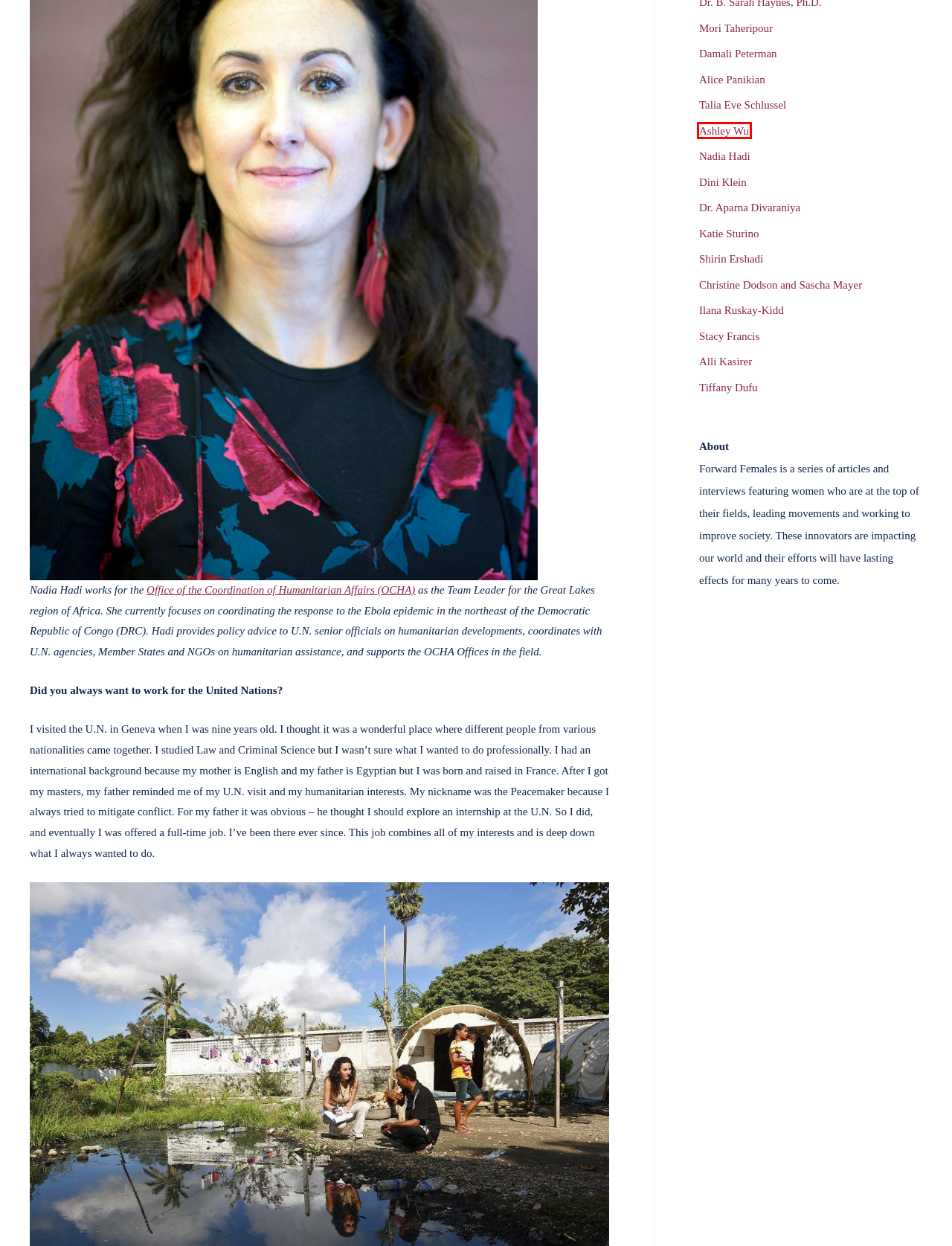You are presented with a screenshot of a webpage containing a red bounding box around an element. Determine which webpage description best describes the new webpage after clicking on the highlighted element. Here are the candidates:
A. Ilana Ruskay-Kidd
B. Mori Taheripour
C. Ashley Wu
D. OCHA
E. Dini Klein
F. Christine Dodson and Sascha Mayer
G. Alice Panikian
H. Katie Sturino

C